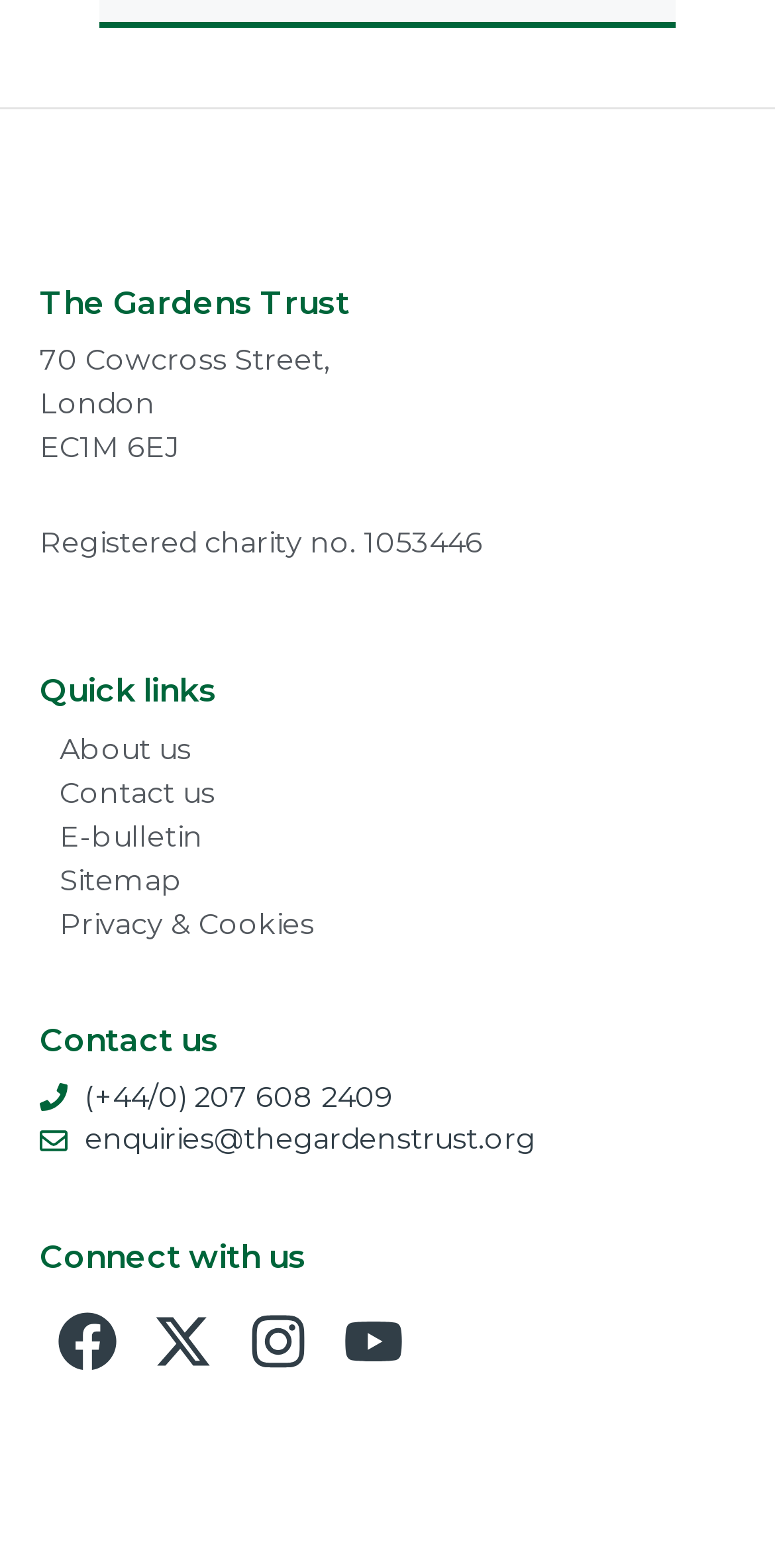What is the address of The Gardens Trust?
Use the information from the screenshot to give a comprehensive response to the question.

I found the address by looking at the static text elements at the top of the page, which provide the street address, city, and postal code.